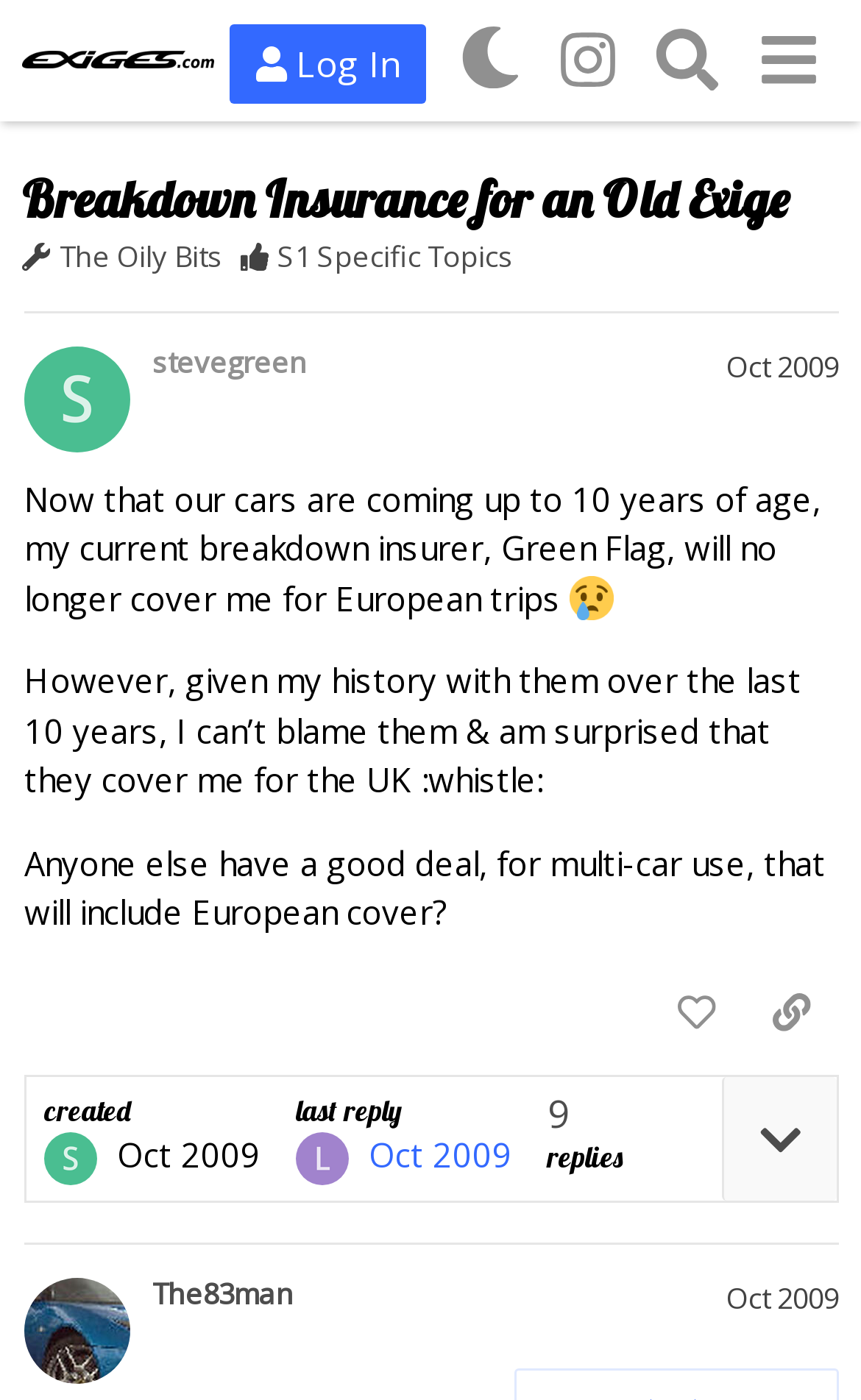Please find the bounding box coordinates of the section that needs to be clicked to achieve this instruction: "Browse articles in the Business category".

None